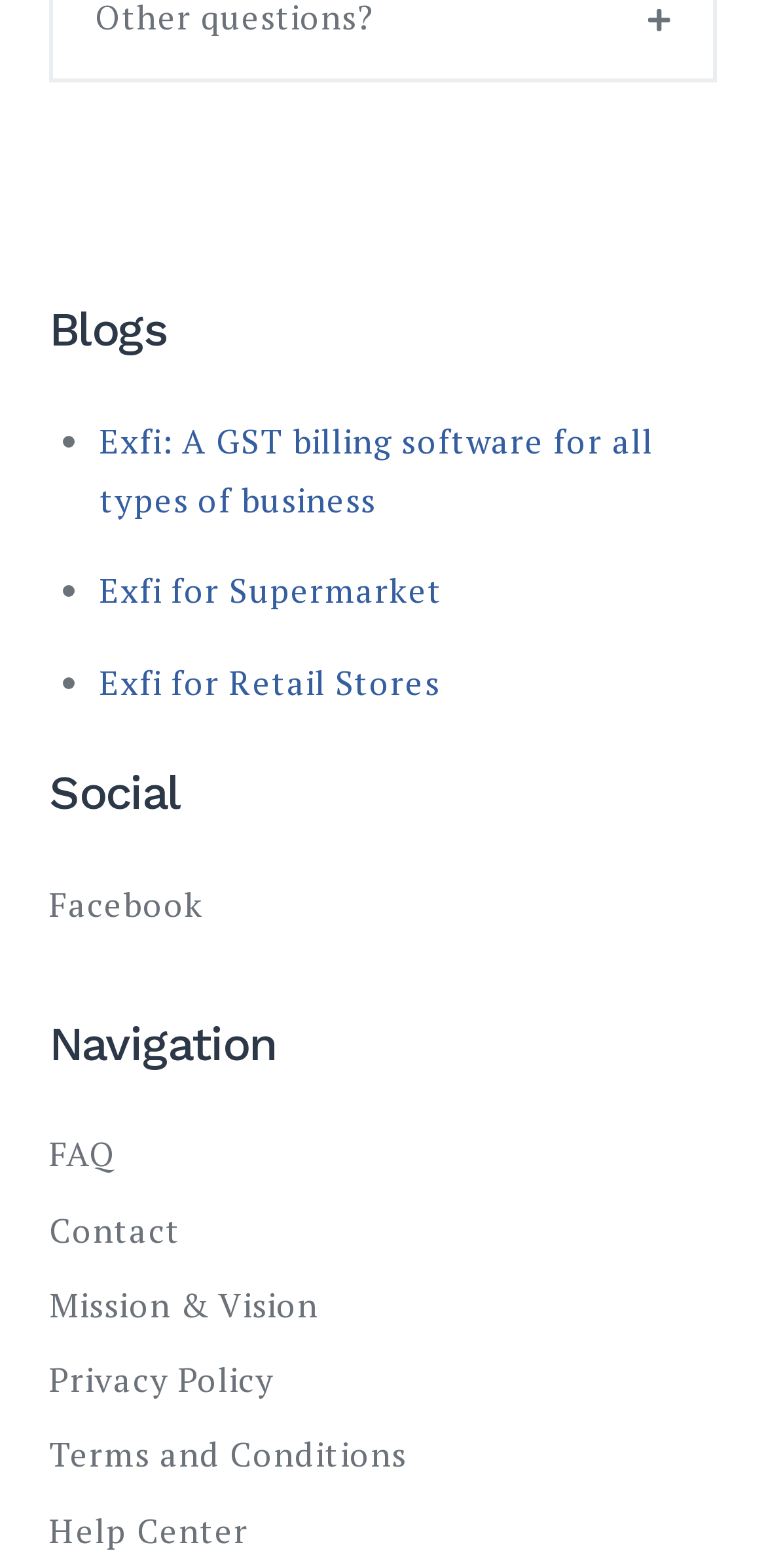What is the contact email address?
Please give a detailed and elaborate answer to the question.

I found the contact email address by looking at the static text elements at the top of the page, where it says 'exfi@iwcnetwork.com' or 'give us a call on 0562-4052090'.